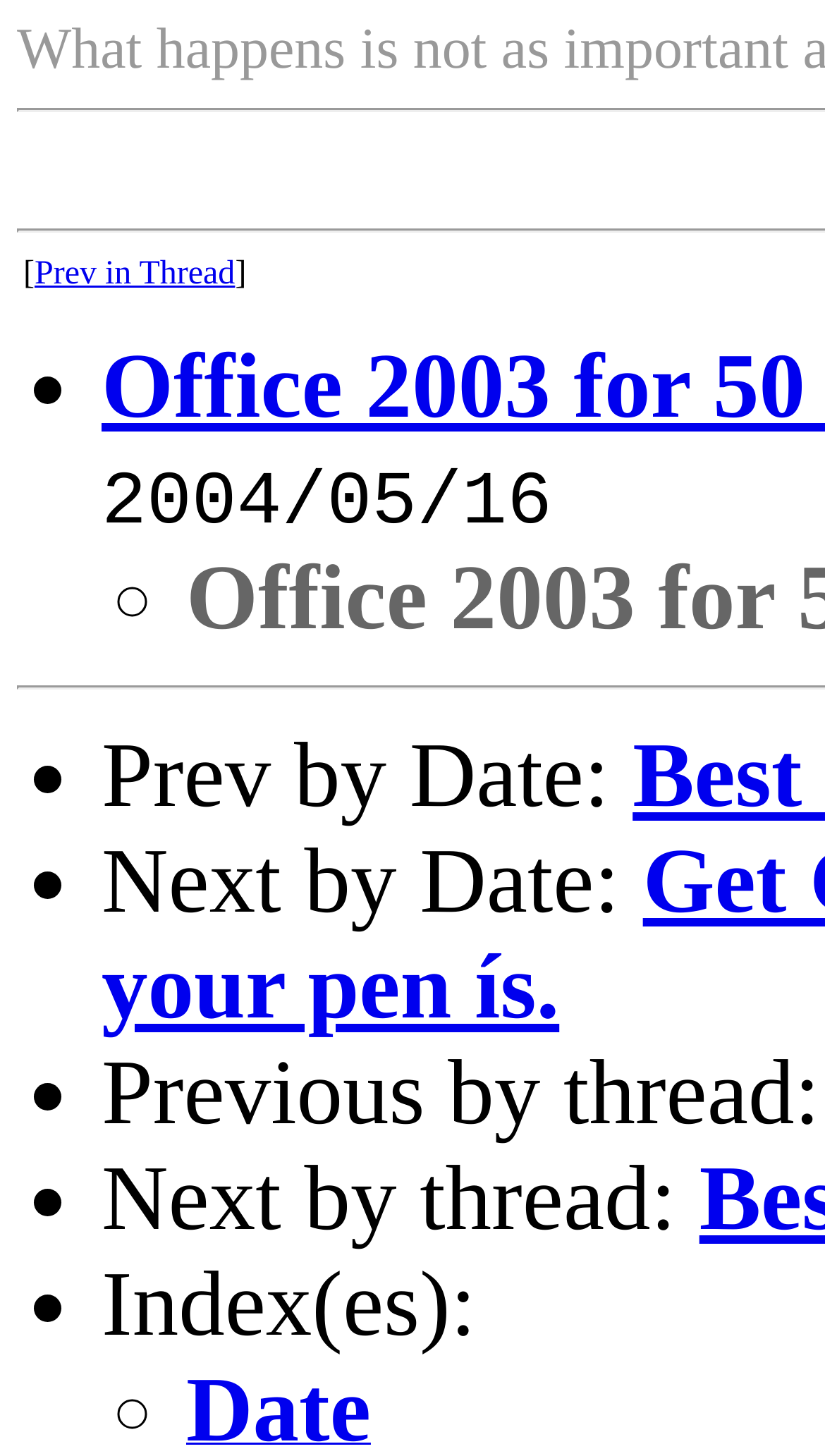Provide a brief response to the question below using one word or phrase:
What is the previous thread link?

Prev in Thread